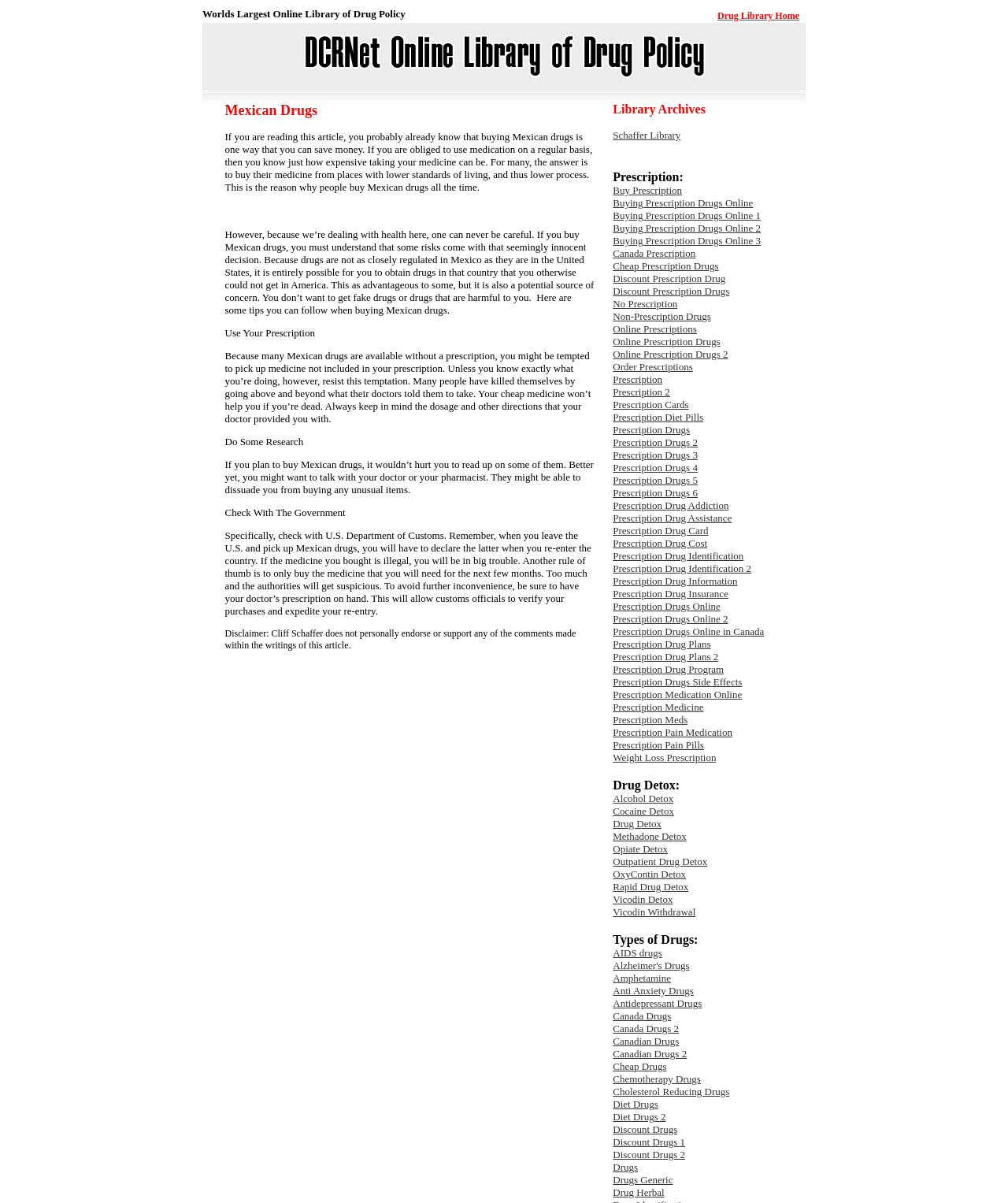Locate the bounding box coordinates of the element that should be clicked to fulfill the instruction: "Explore the 'Prescription Drugs' category".

[0.608, 0.352, 0.684, 0.362]